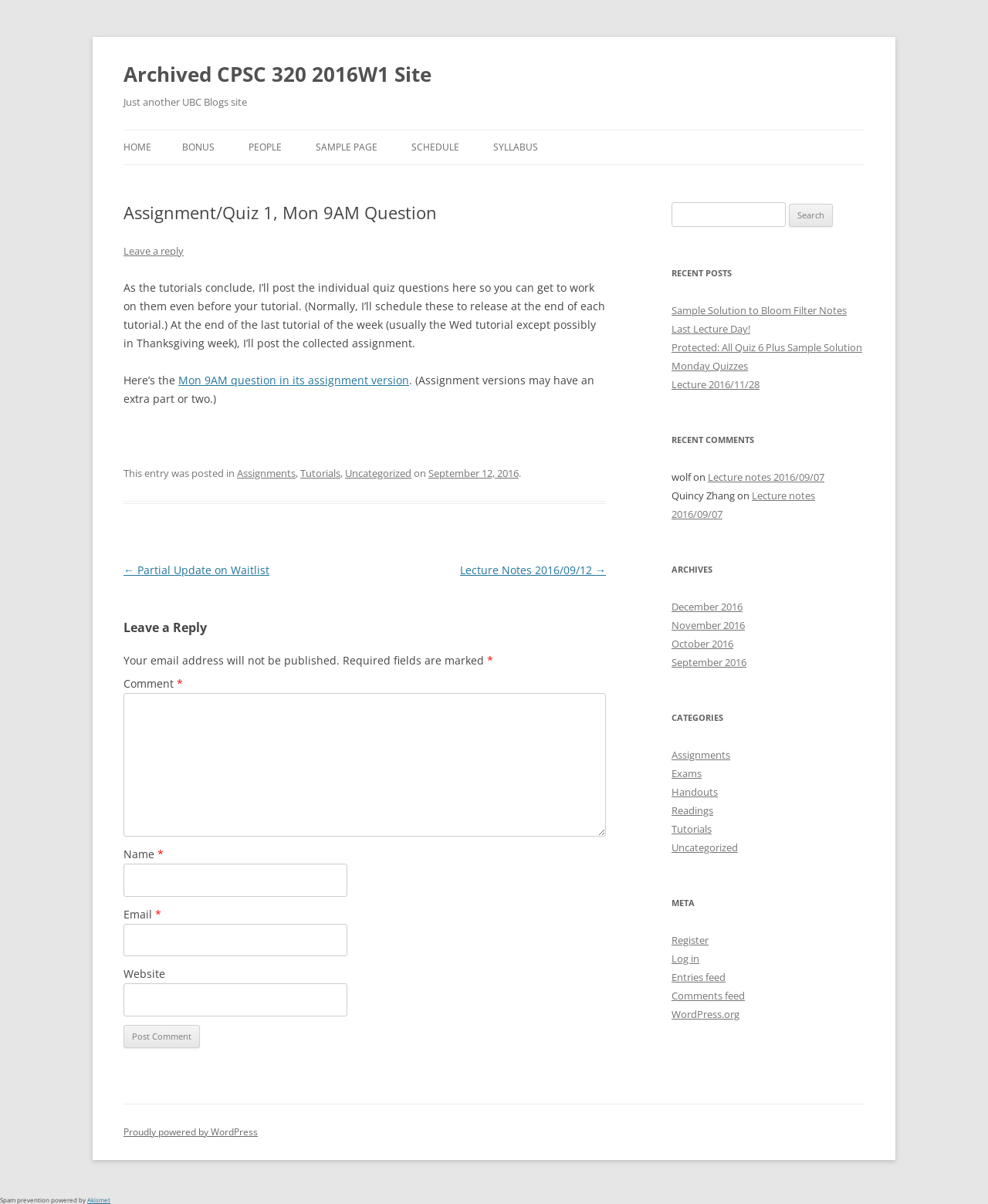What is the date of the post?
Look at the screenshot and respond with one word or a short phrase.

September 12, 2016